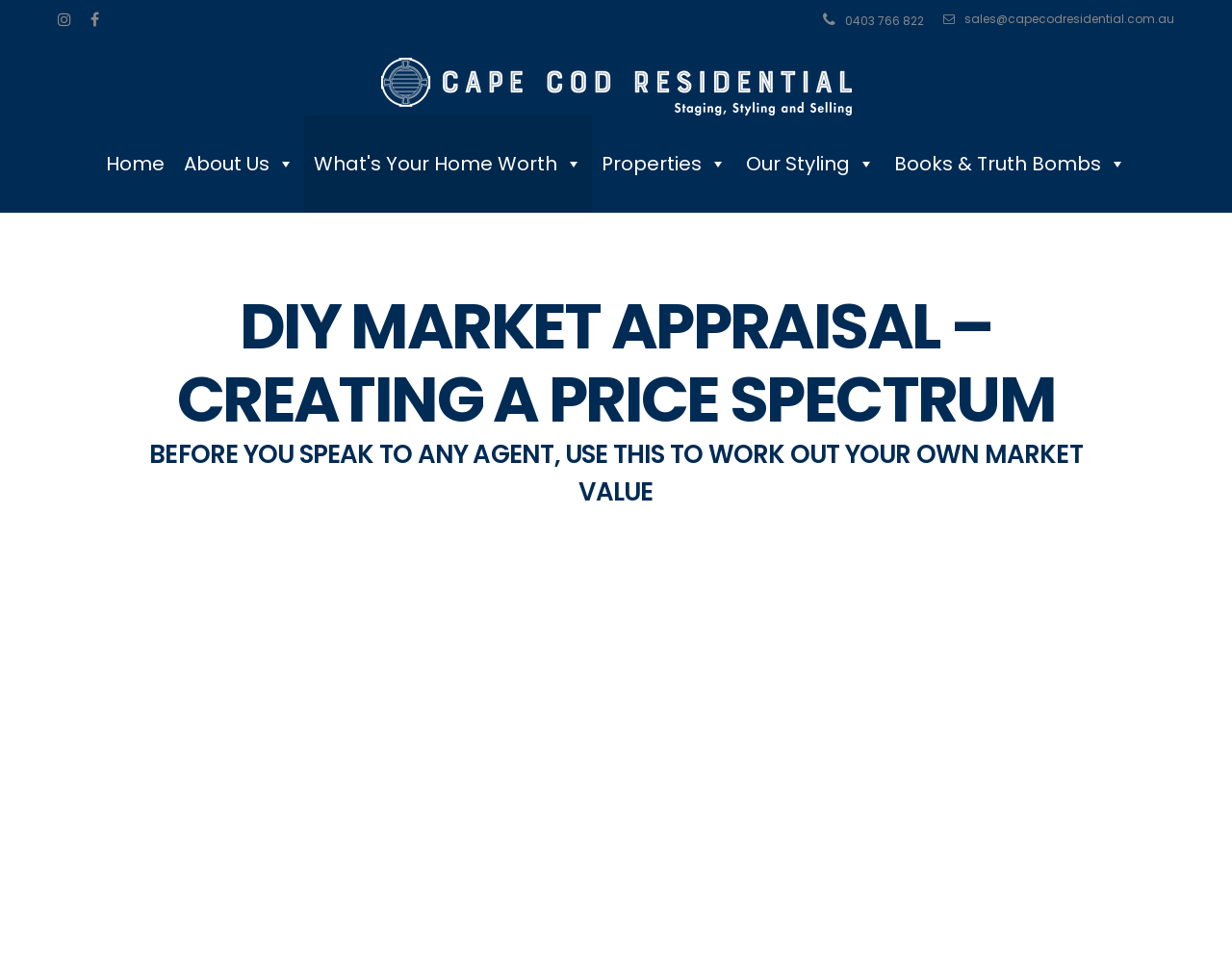Create an in-depth description of the webpage, covering main sections.

The webpage is about DIY market appraisal and creating a price spectrum. At the top left, there are three icons: a Facebook icon, a Twitter icon, and an email icon with the address "sales@capecodresidential.com.au". Next to the email icon, there is a phone number "0403 766 822". 

Below these icons, there is a table with a logo of "www.capecodresidential.com.au" and a link to the website. 

On the top navigation bar, there are five menu items: "Home", "About Us", "What's Your Home Worth", "Properties", and "Our Styling", each with a dropdown menu. The last menu item is "Books & Truth Bombs". 

The main content of the webpage is headed by a title "DIY MARKET APPRAISAL – CREATING A PRICE SPECTRUM" and a subtitle "BEFORE YOU SPEAK TO ANY AGENT, USE THIS TO WORK OUT YOUR OWN MARKET VALUE".